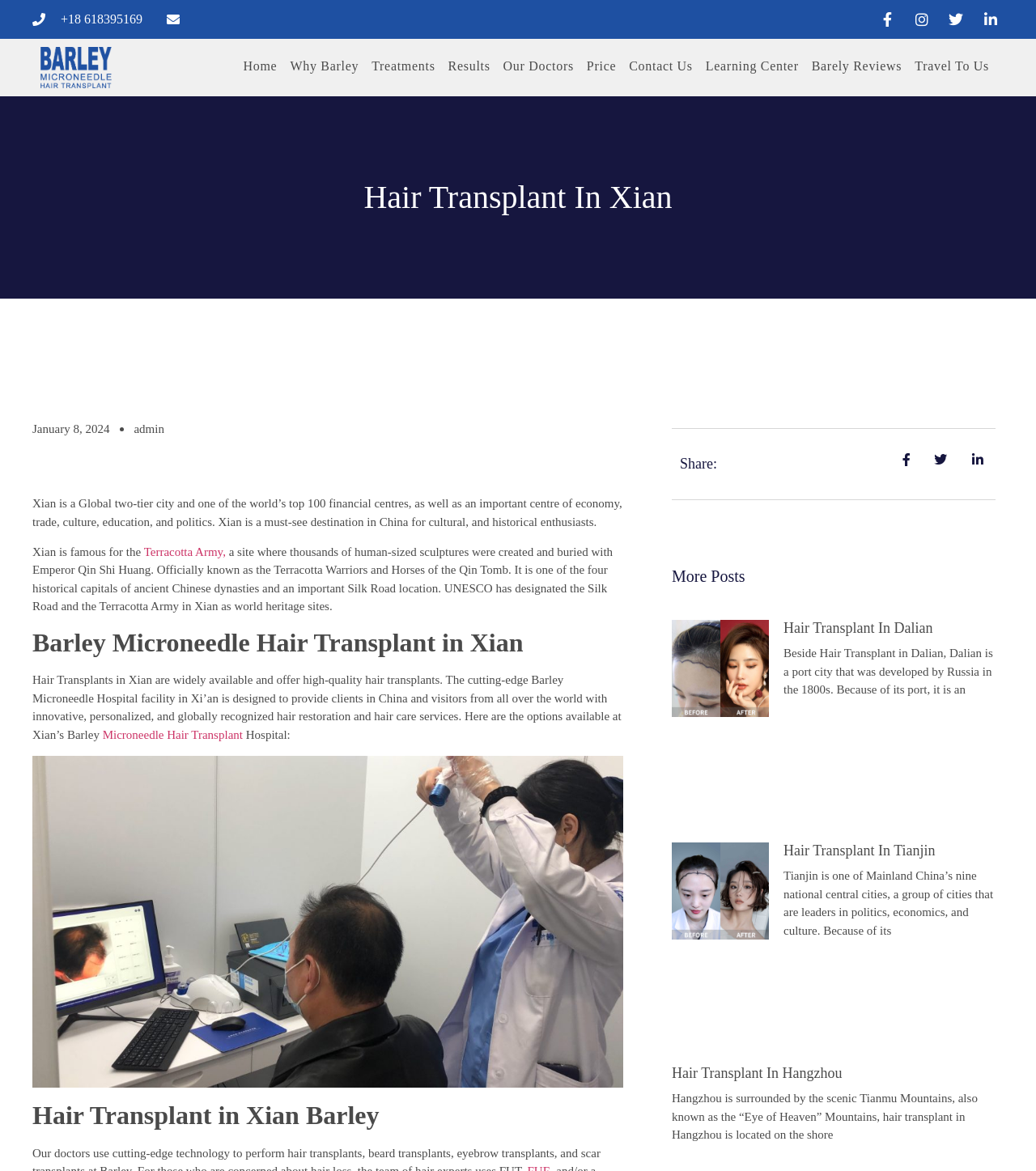Identify and extract the main heading of the webpage.

Hair Transplant In Xian